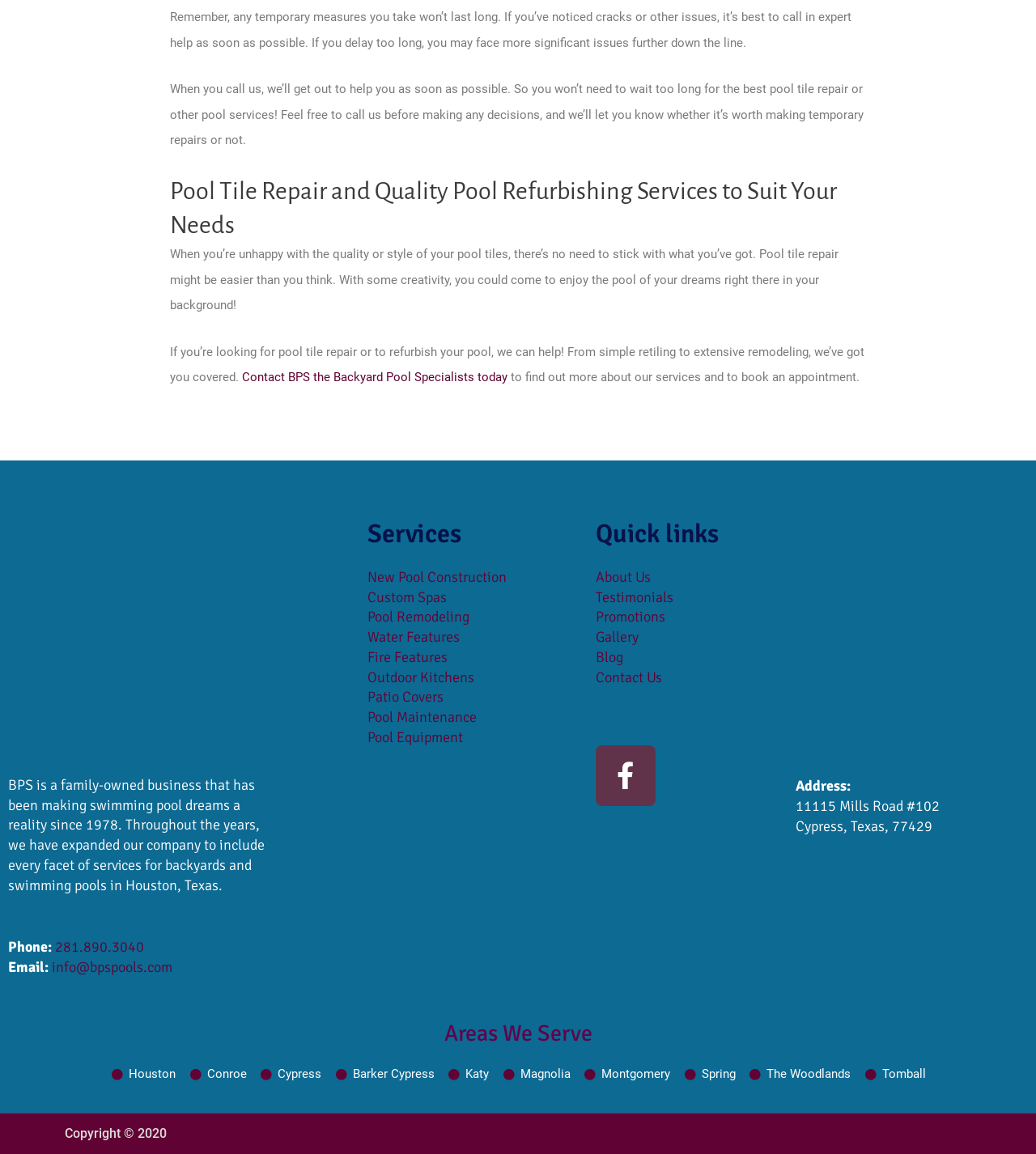Return the bounding box coordinates of the UI element that corresponds to this description: "Custom Spas". The coordinates must be given as four float numbers in the range of 0 and 1, [left, top, right, bottom].

[0.354, 0.509, 0.431, 0.525]